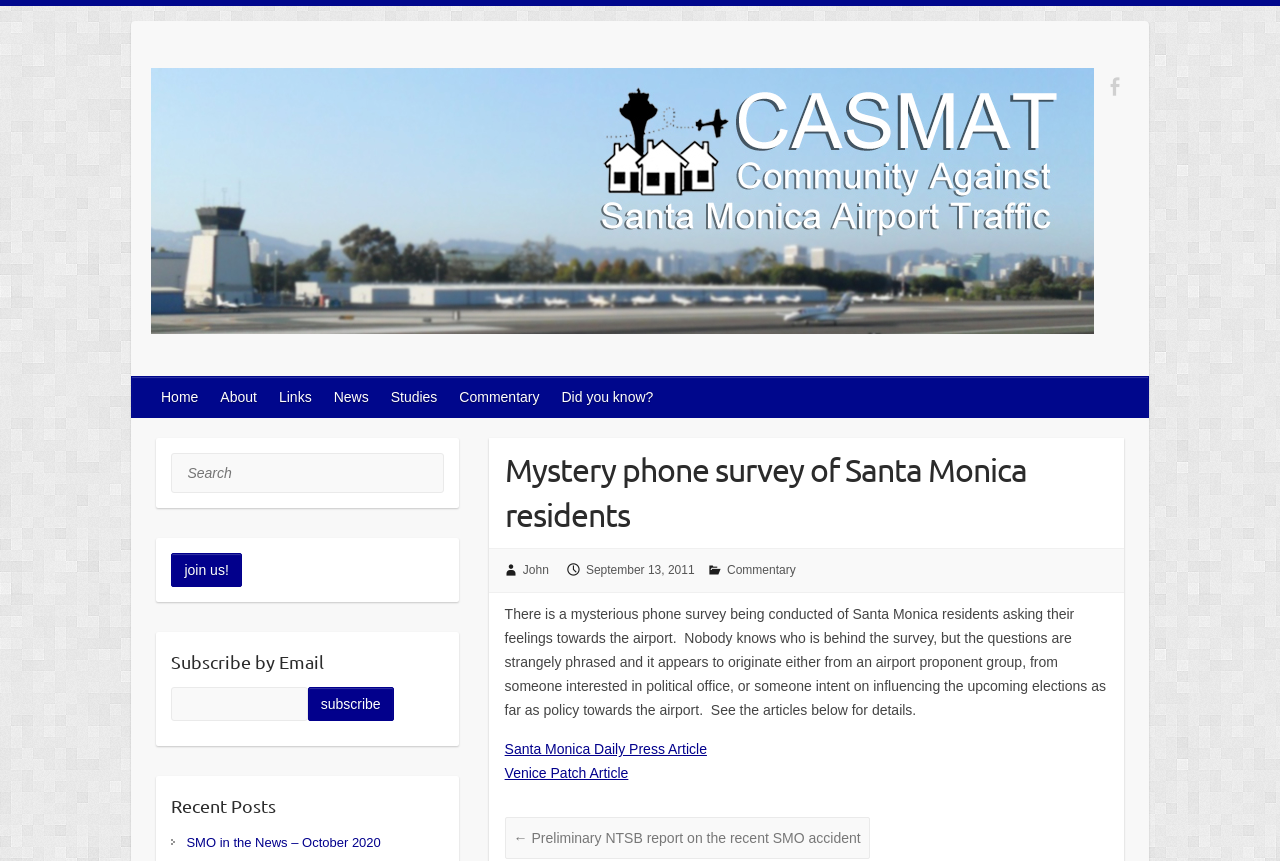Given the webpage screenshot, identify the bounding box of the UI element that matches this description: "parent_node: Search name="s" placeholder="Search"".

[0.134, 0.526, 0.347, 0.573]